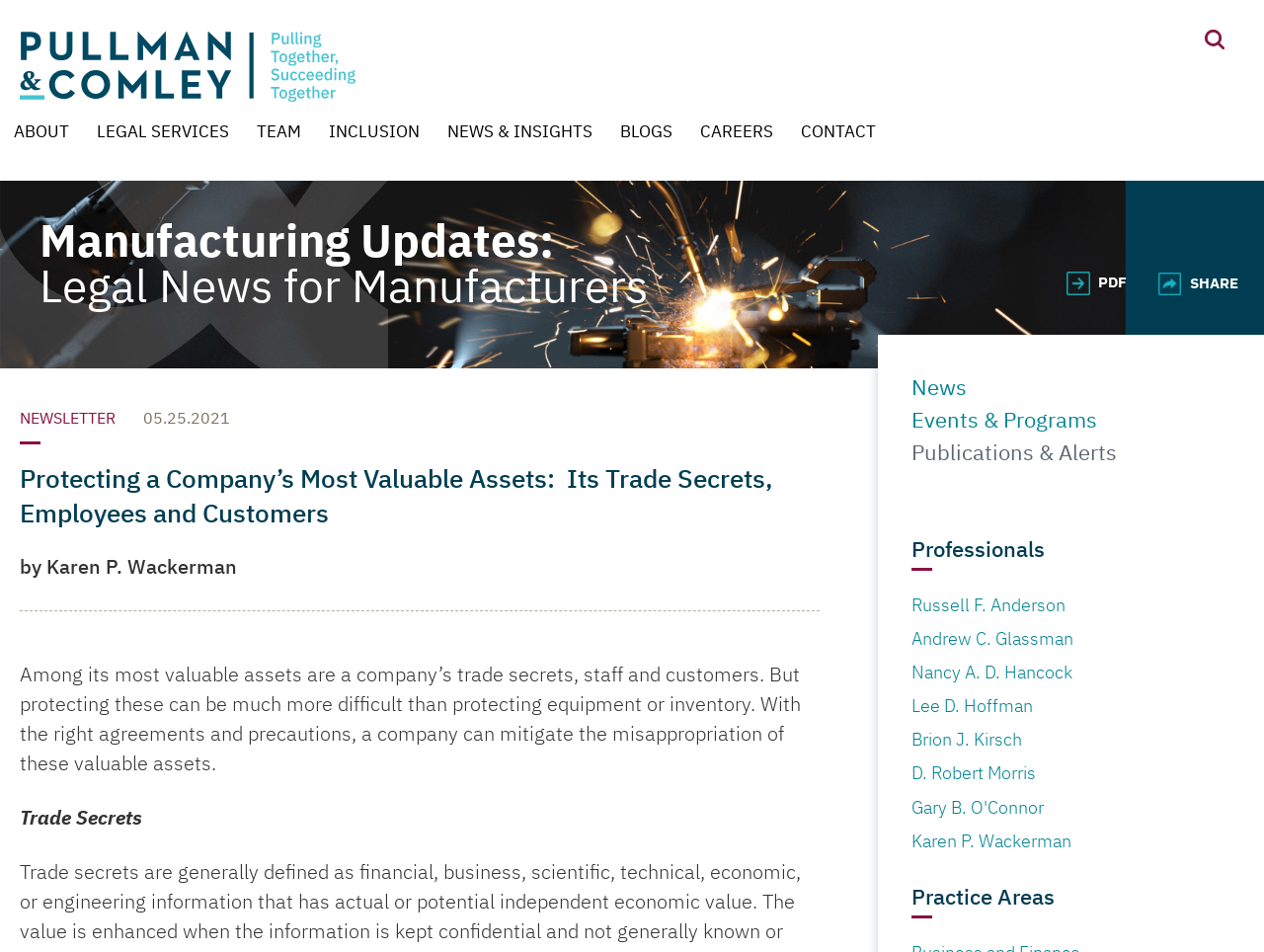What is the main topic of the article?
Identify the answer in the screenshot and reply with a single word or phrase.

Protecting company assets